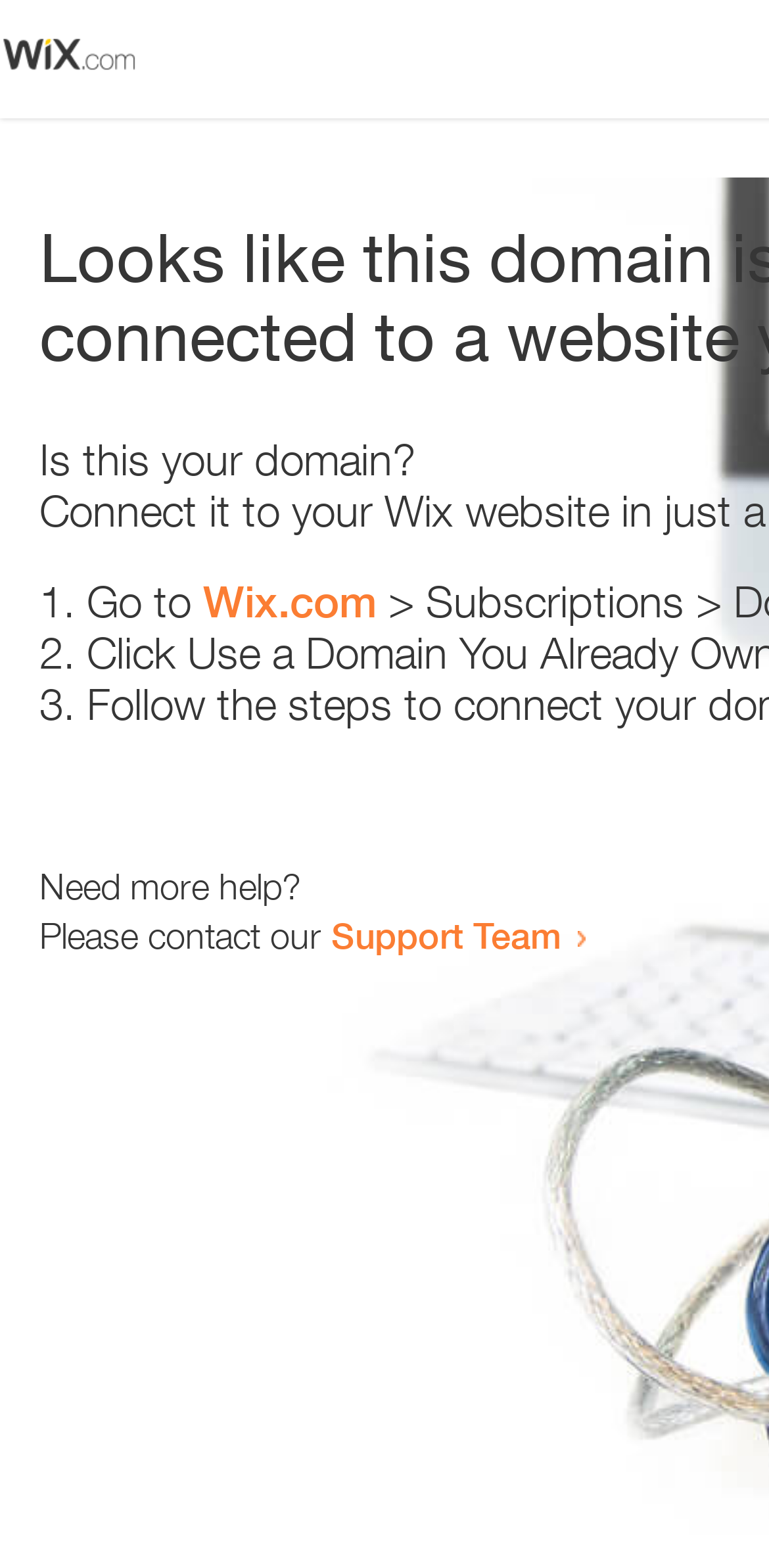How many text elements are present?
Use the image to answer the question with a single word or phrase.

5